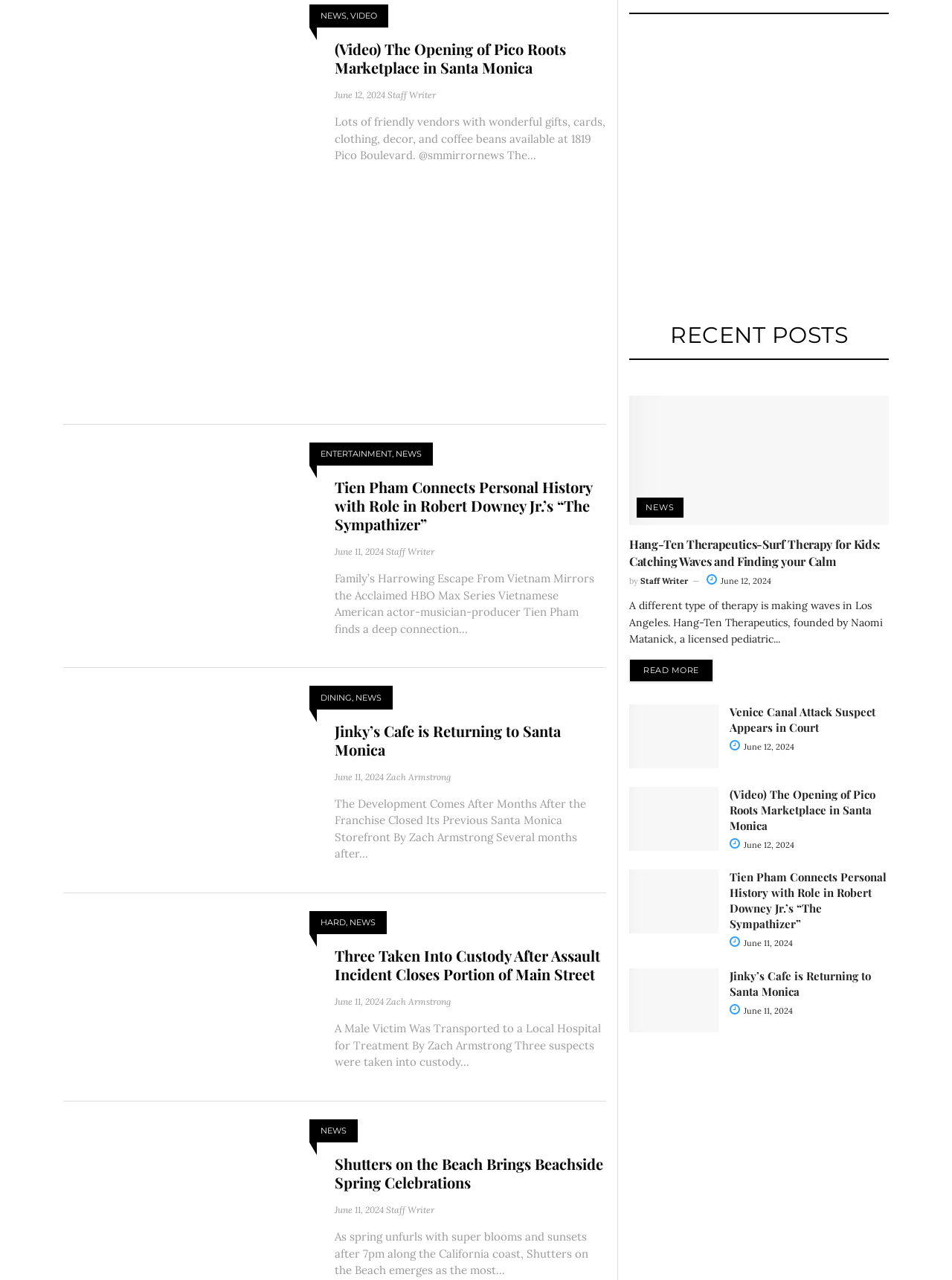Respond with a single word or phrase:
What is the name of the author of the article 'Three Taken Into Custody After Assault Incident Closes Portion of Main Street'?

Zach Armstrong